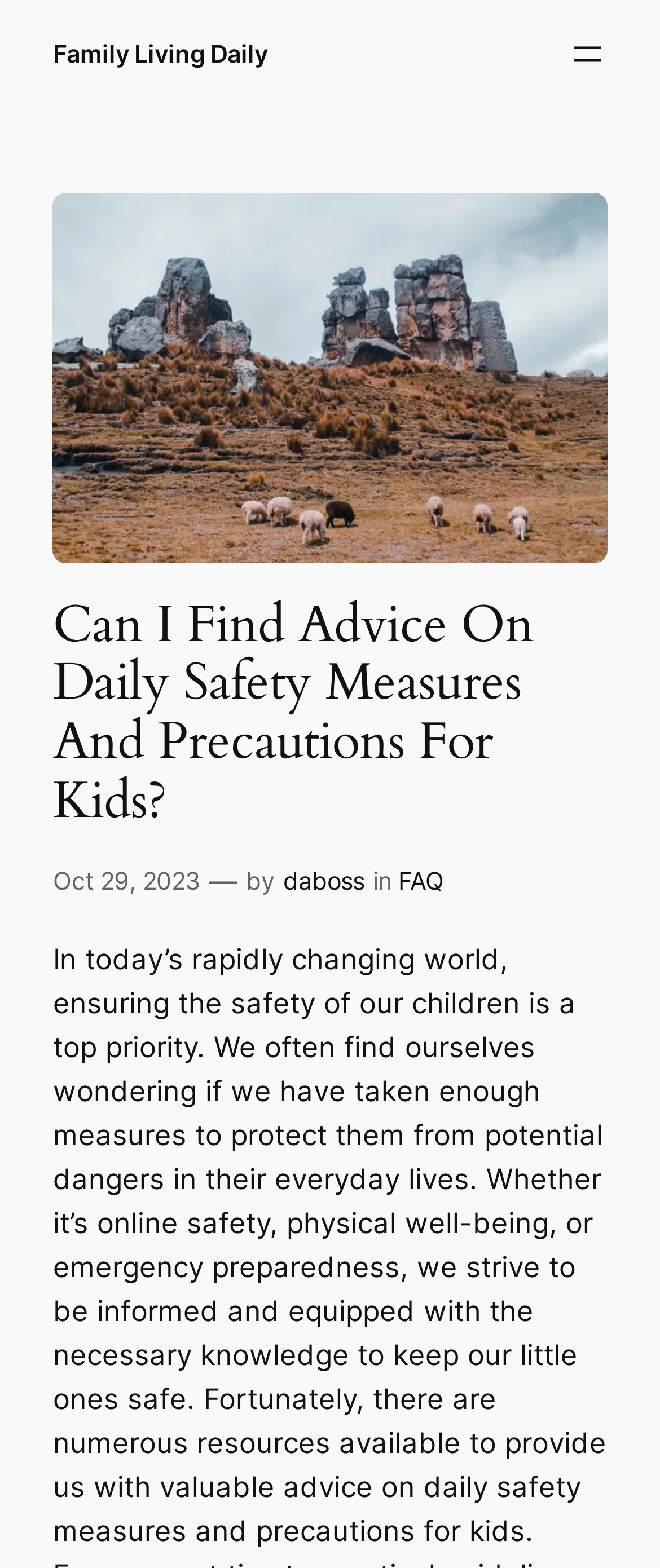Please find and give the text of the main heading on the webpage.

Can I Find Advice On Daily Safety Measures And Precautions For Kids?